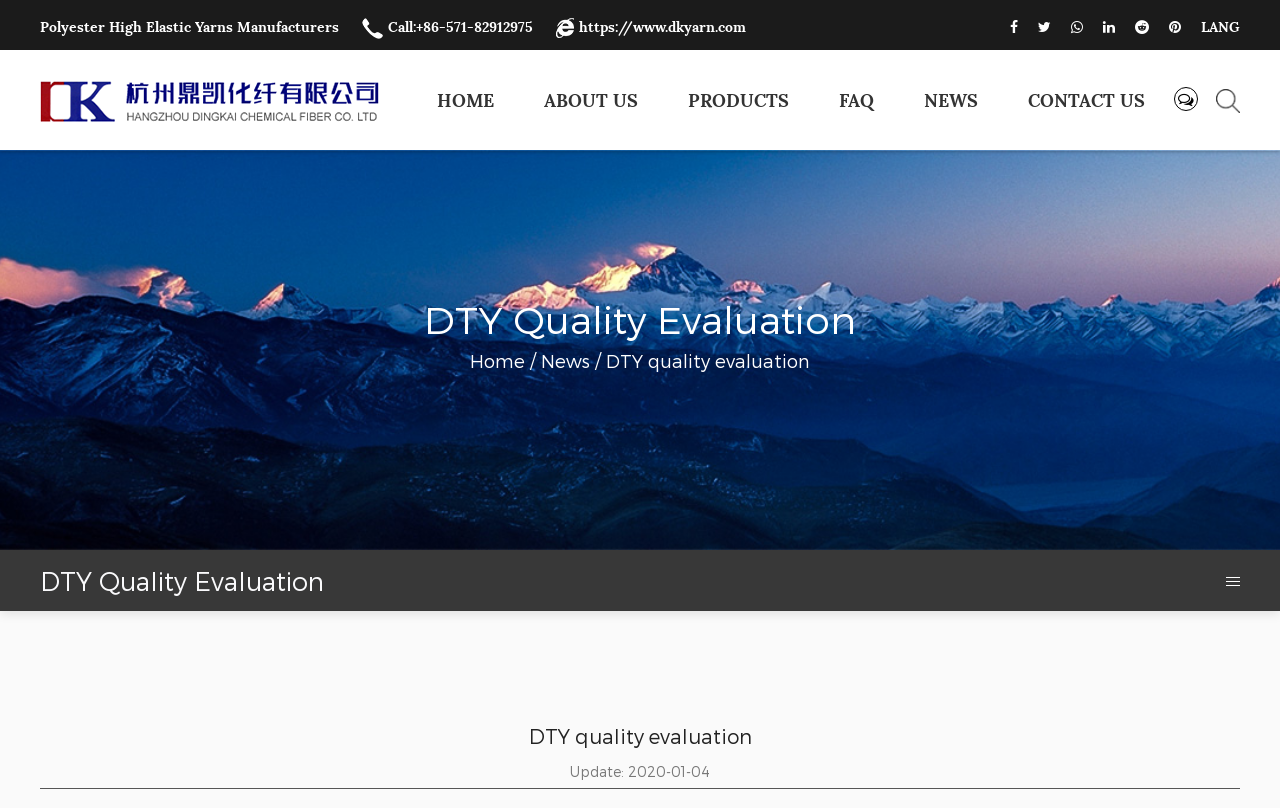Please specify the bounding box coordinates of the element that should be clicked to execute the given instruction: 'Visit the 'PRODUCTS' page'. Ensure the coordinates are four float numbers between 0 and 1, expressed as [left, top, right, bottom].

[0.538, 0.064, 0.616, 0.187]